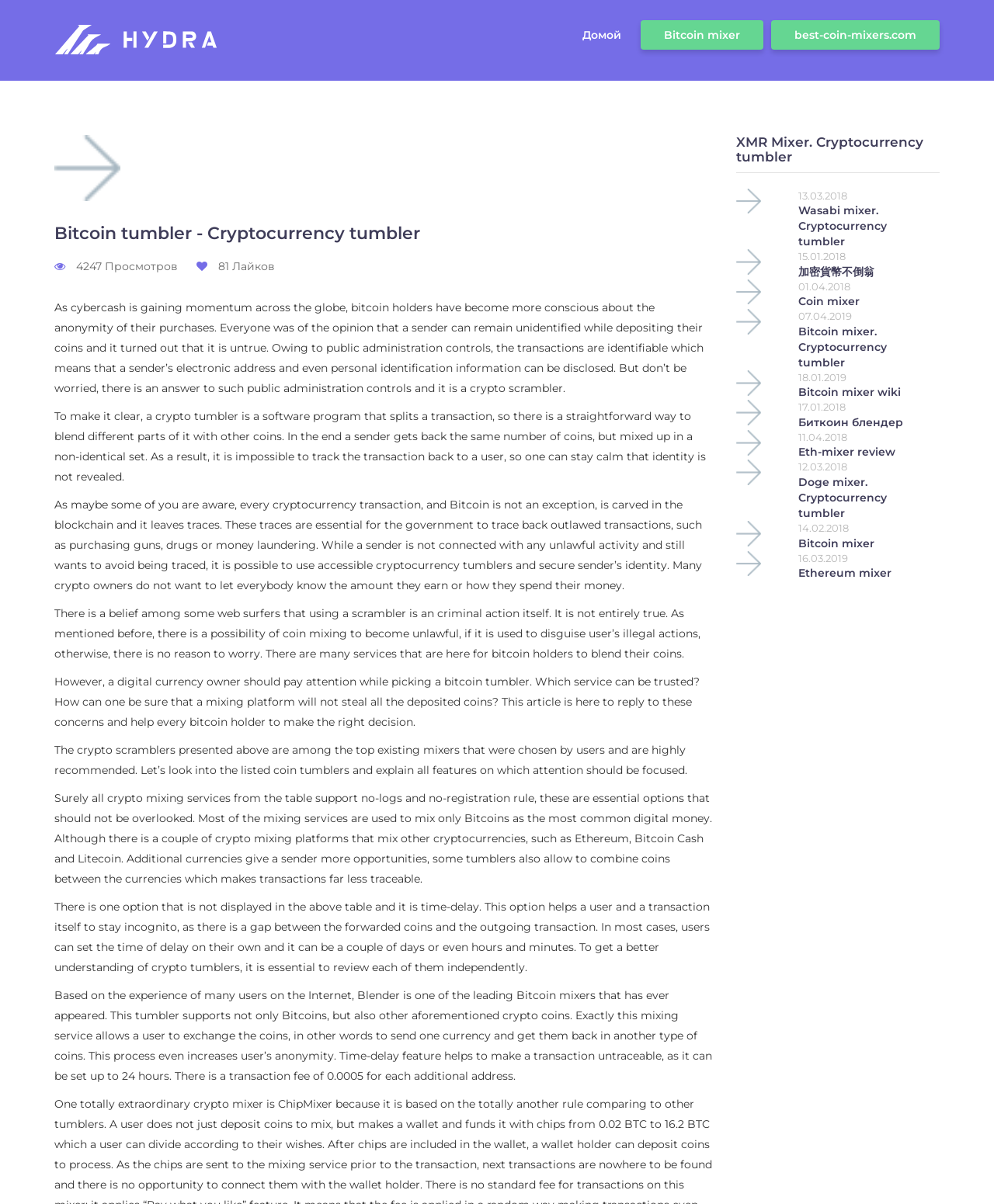Please specify the coordinates of the bounding box for the element that should be clicked to carry out this instruction: "Click on the 'Wasabi mixer. Cryptocurrency tumbler' link". The coordinates must be four float numbers between 0 and 1, formatted as [left, top, right, bottom].

[0.803, 0.169, 0.892, 0.206]